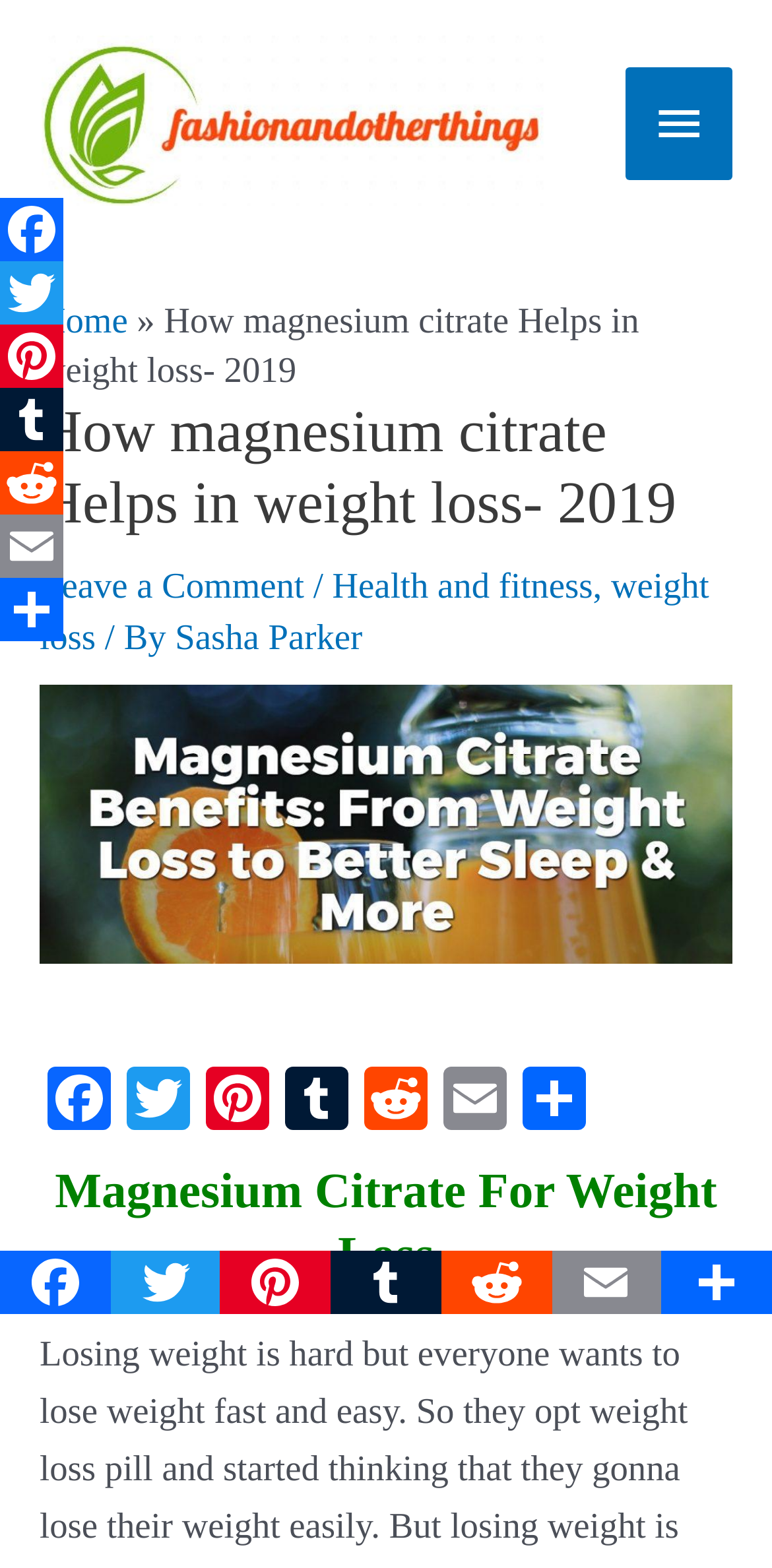Identify the bounding box coordinates of the element to click to follow this instruction: 'Click on the 'Home' link'. Ensure the coordinates are four float values between 0 and 1, provided as [left, top, right, bottom].

[0.051, 0.192, 0.166, 0.217]